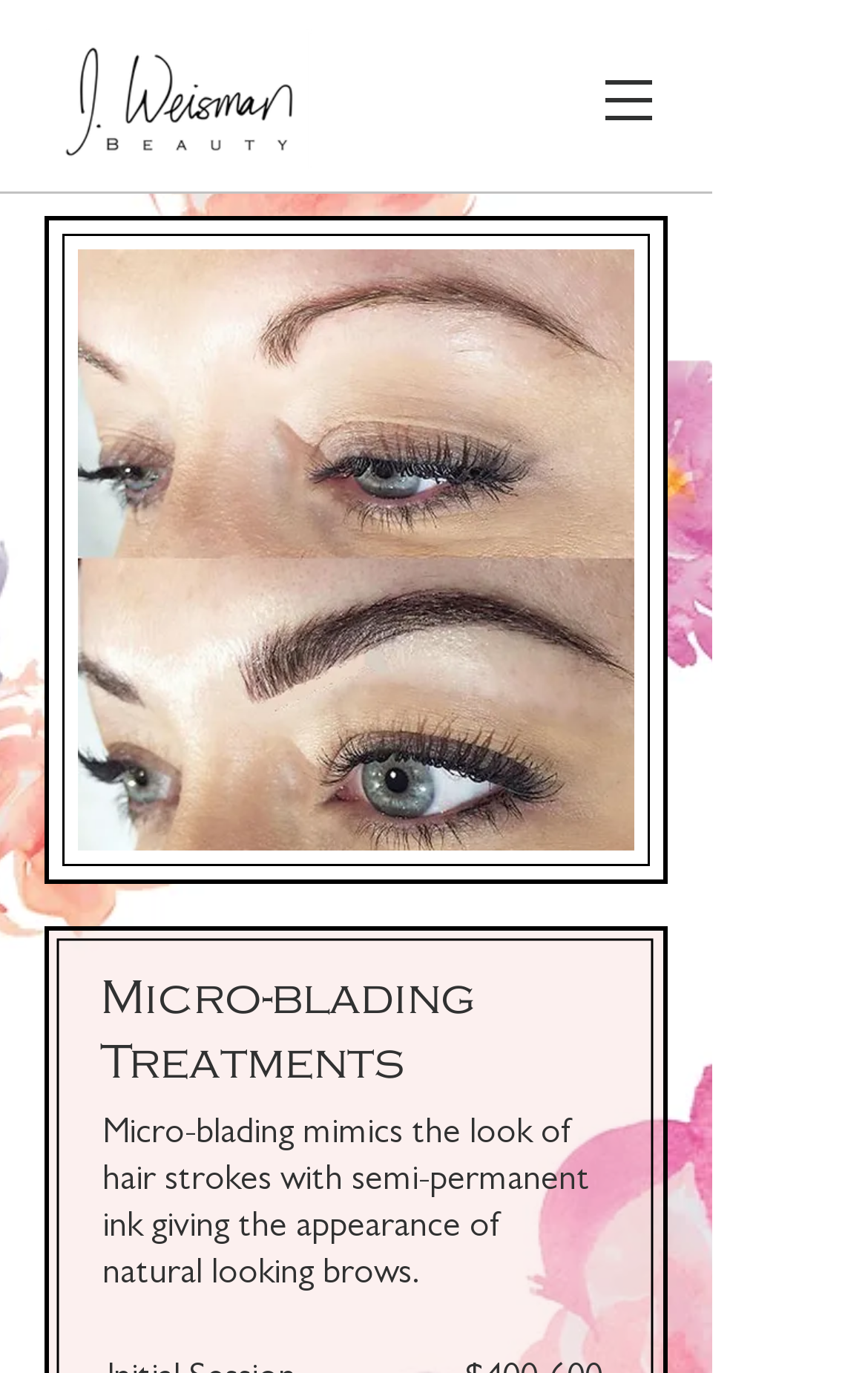Respond to the following question using a concise word or phrase: 
What is the position of the logo image?

Top-left